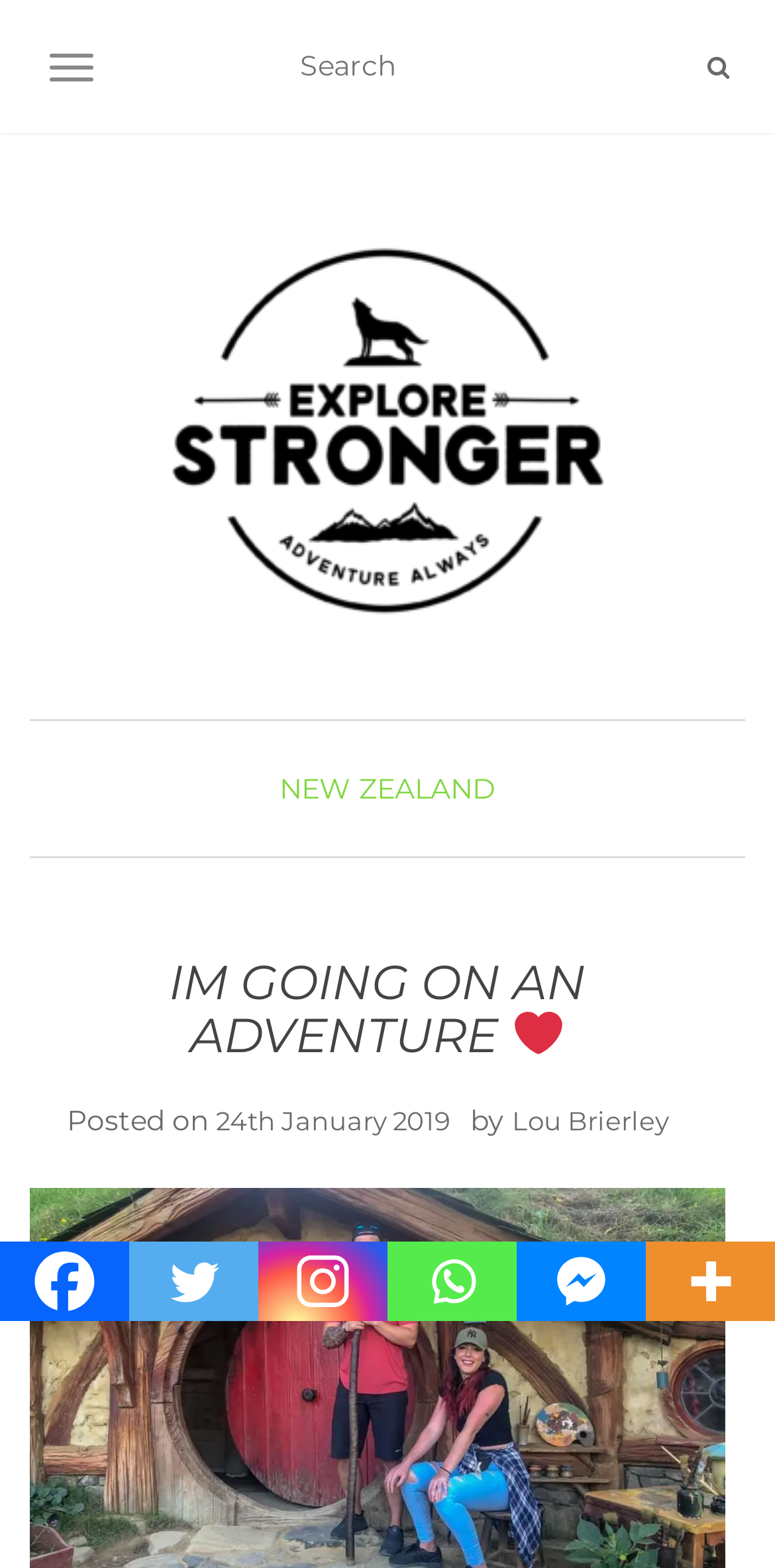Using the description "title="More"", predict the bounding box of the relevant HTML element.

[0.833, 0.792, 1.0, 0.842]